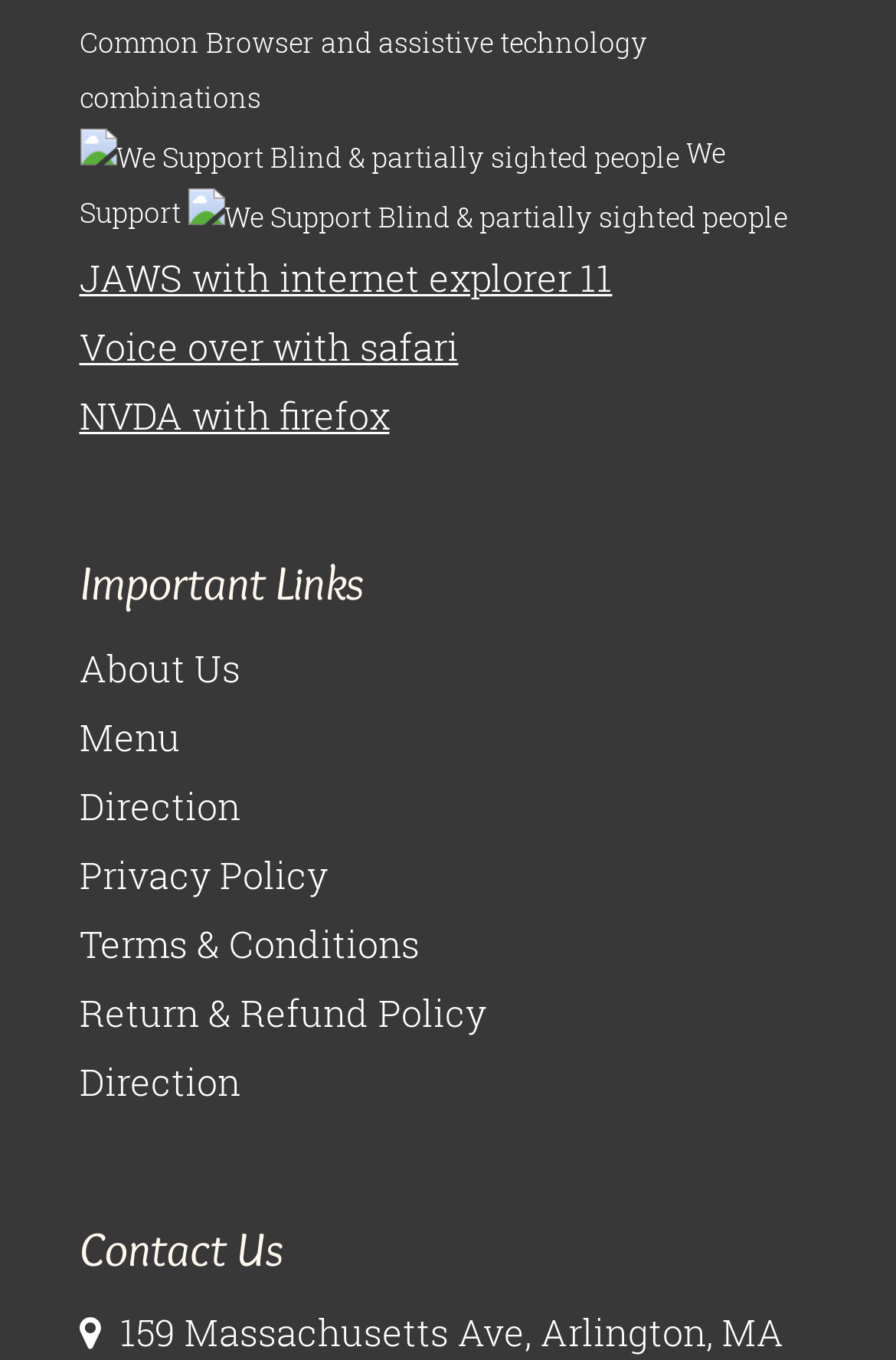Indicate the bounding box coordinates of the element that must be clicked to execute the instruction: "Click on the link to learn about JAWS with internet explorer 11". The coordinates should be given as four float numbers between 0 and 1, i.e., [left, top, right, bottom].

[0.088, 0.145, 0.683, 0.181]